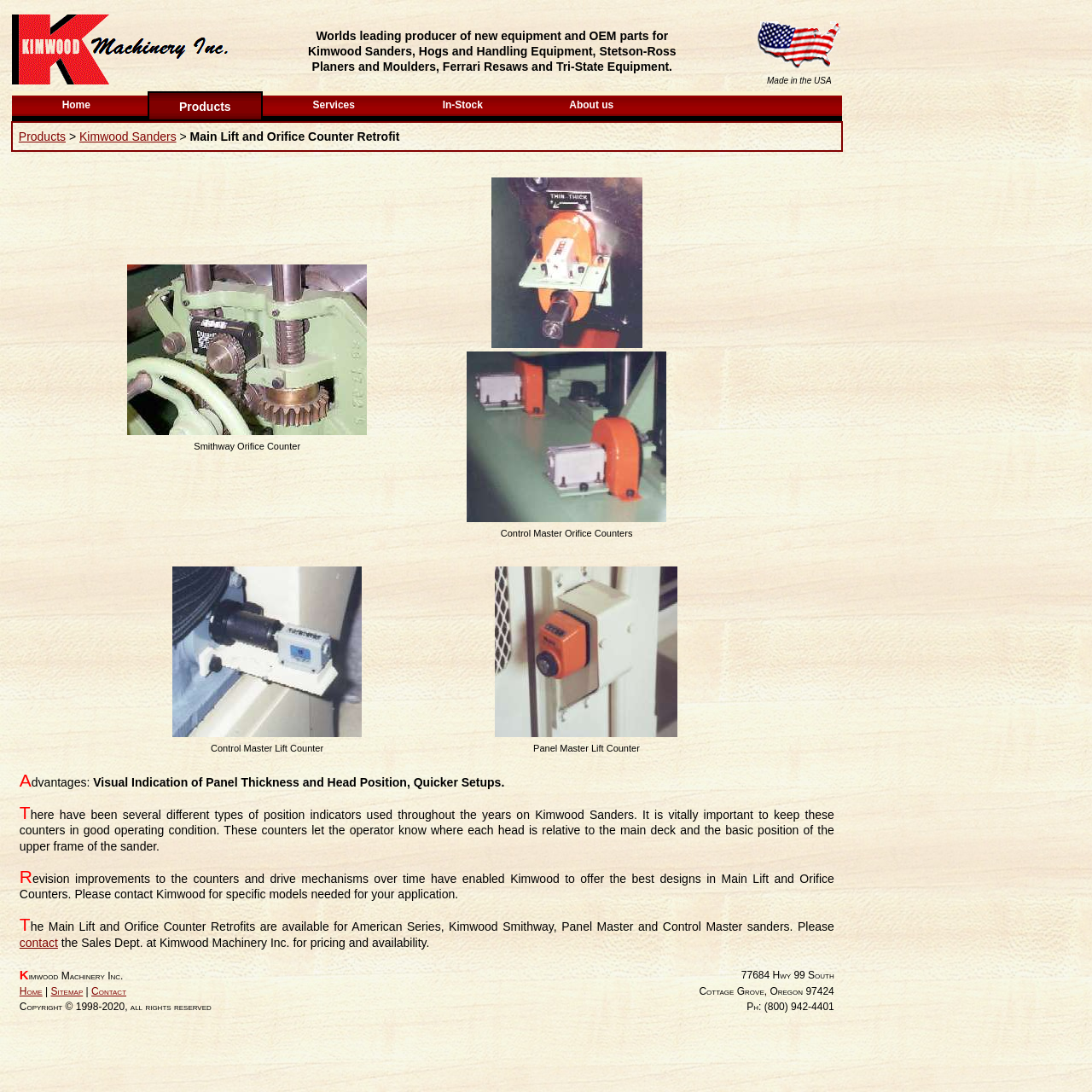What types of sanders are Main Lift and Orifice Counter Retrofits available for?
Use the information from the screenshot to give a comprehensive response to the question.

The types of sanders that Main Lift and Orifice Counter Retrofits are available for can be found in the main content section of the webpage, where it is mentioned that these retrofits are available for American Series, Kimwood Smithway, Panel Master and Control Master sanders.